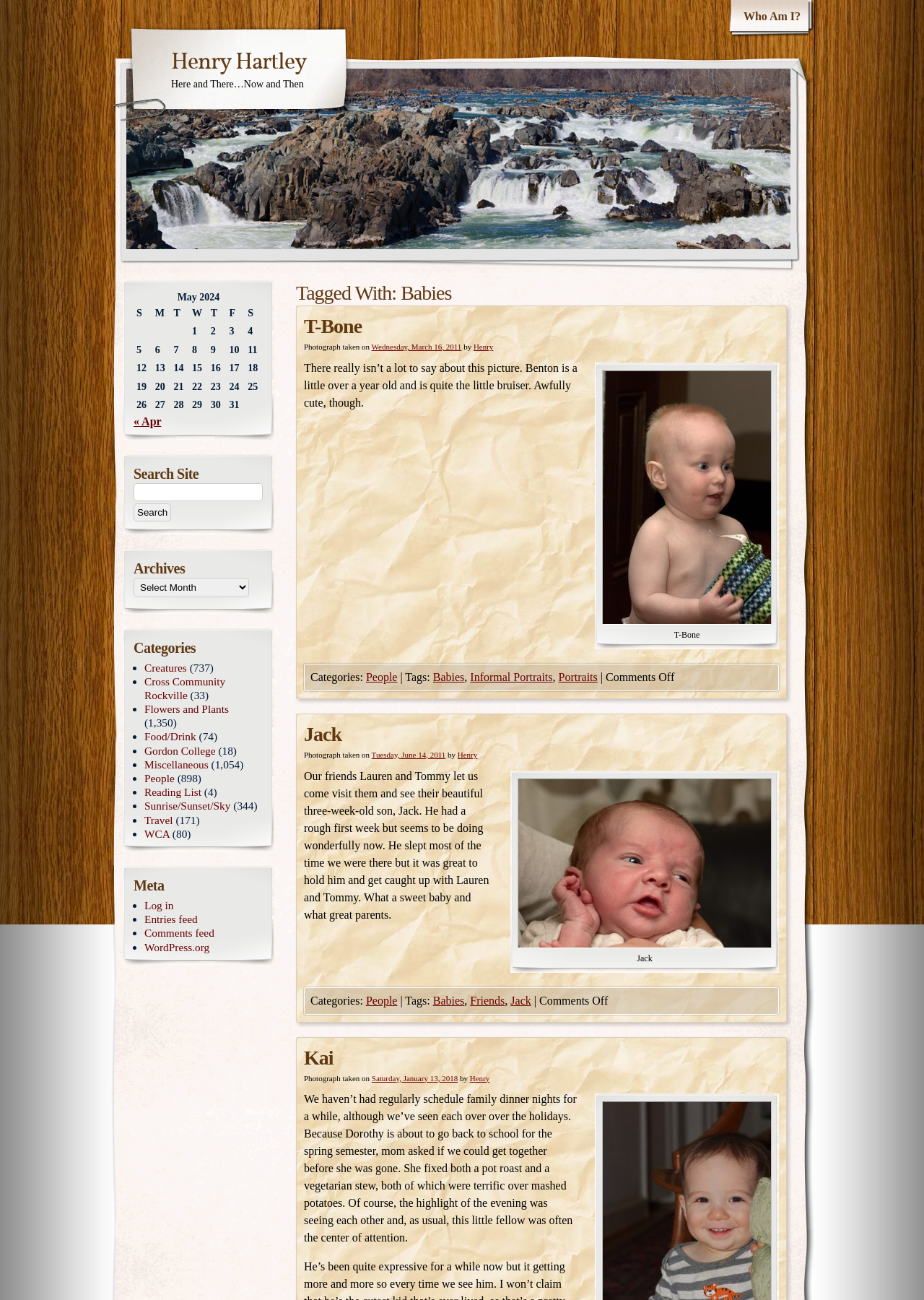Find the bounding box coordinates of the clickable area required to complete the following action: "Click on 'Who Am I?'".

[0.797, 0.0, 0.874, 0.026]